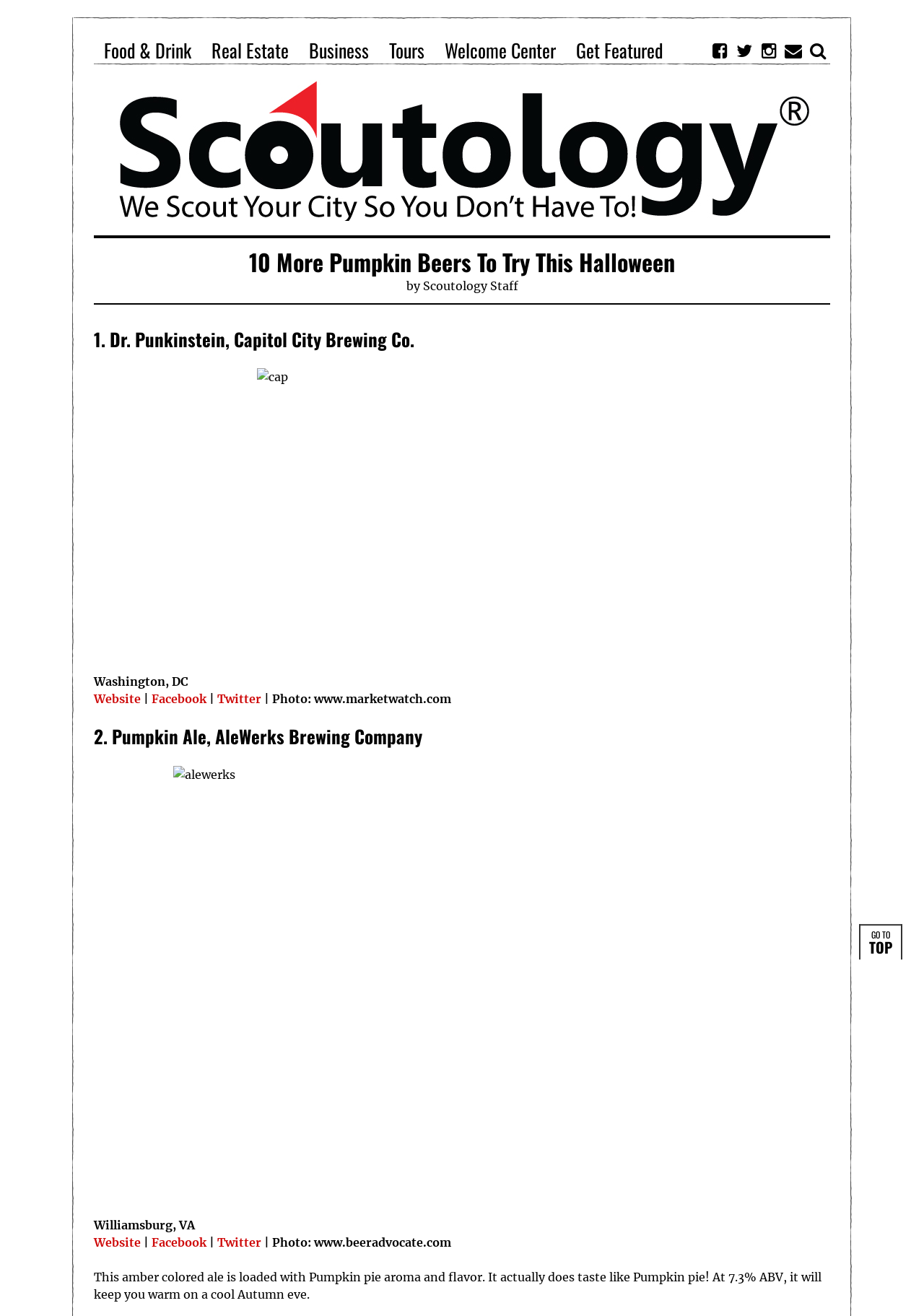Using the provided element description: "Food & Drink", identify the bounding box coordinates. The coordinates should be four floats between 0 and 1 in the order [left, top, right, bottom].

[0.102, 0.027, 0.218, 0.049]